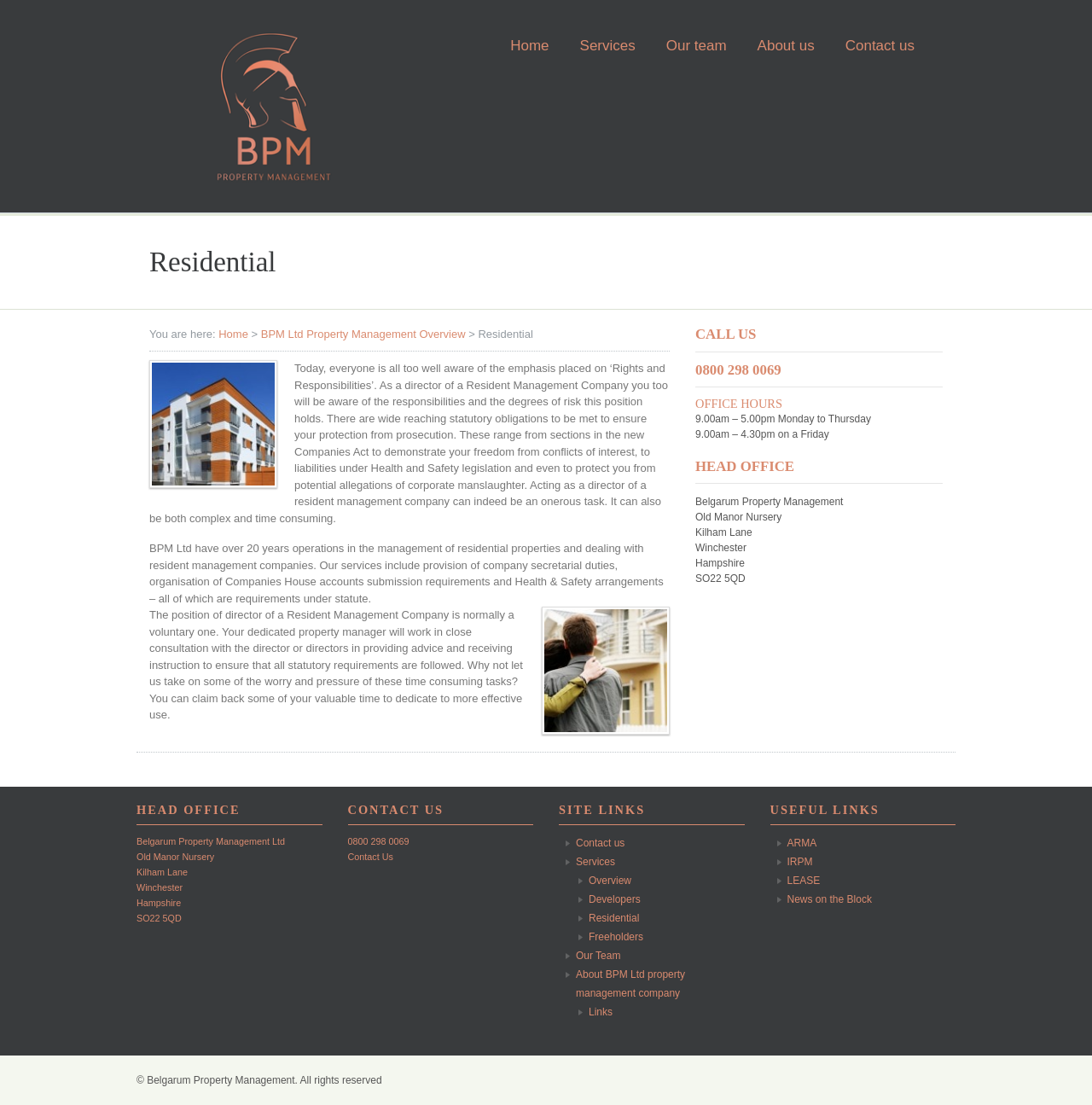What is the purpose of BPM Ltd mentioned on the webpage?
Carefully examine the image and provide a detailed answer to the question.

The purpose of BPM Ltd is mentioned in the static text, which states that the company provides services such as company secretarial duties, organisation of Companies House accounts submission requirements, and Health & Safety arrangements, indicating that the company provides property management services.